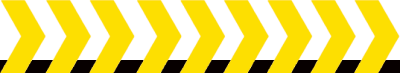Describe every detail you can see in the image.

The image features a series of yellow arrows arranged in a repetitive pattern, pointing to the right. The arrows are designed with a bold and striking appearance, enhancing visibility and conveying a sense of direction and movement. This graphic could be utilized in various contexts, such as advertising, signage, or digital interfaces, to attract attention or guide viewers through information. The bright yellow coloration adds to its effectiveness by making it eye-catching, while the geometric design maintains a sense of order and clarity.